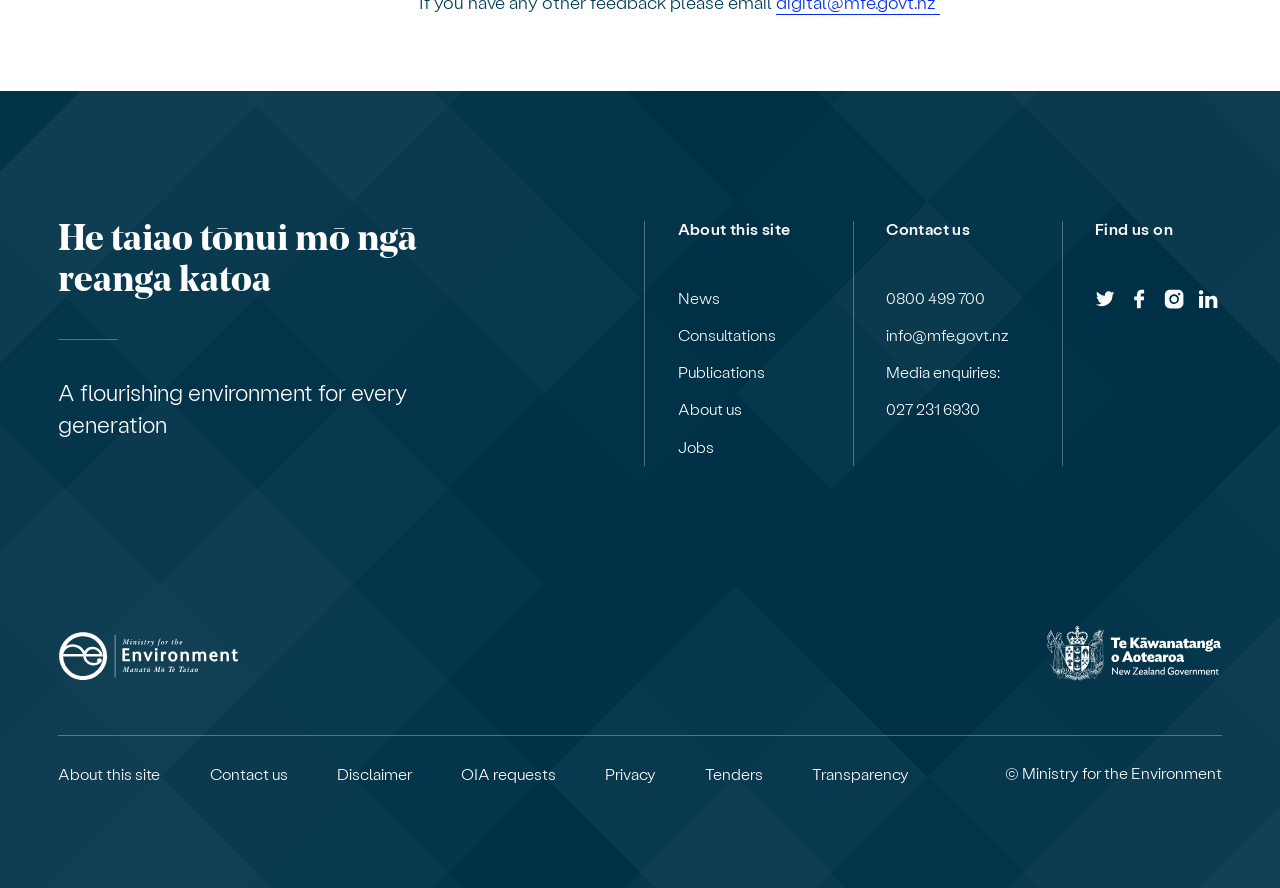Please find the bounding box coordinates (top-left x, top-left y, bottom-right x, bottom-right y) in the screenshot for the UI element described as follows: 0800 499 700

[0.692, 0.326, 0.77, 0.344]